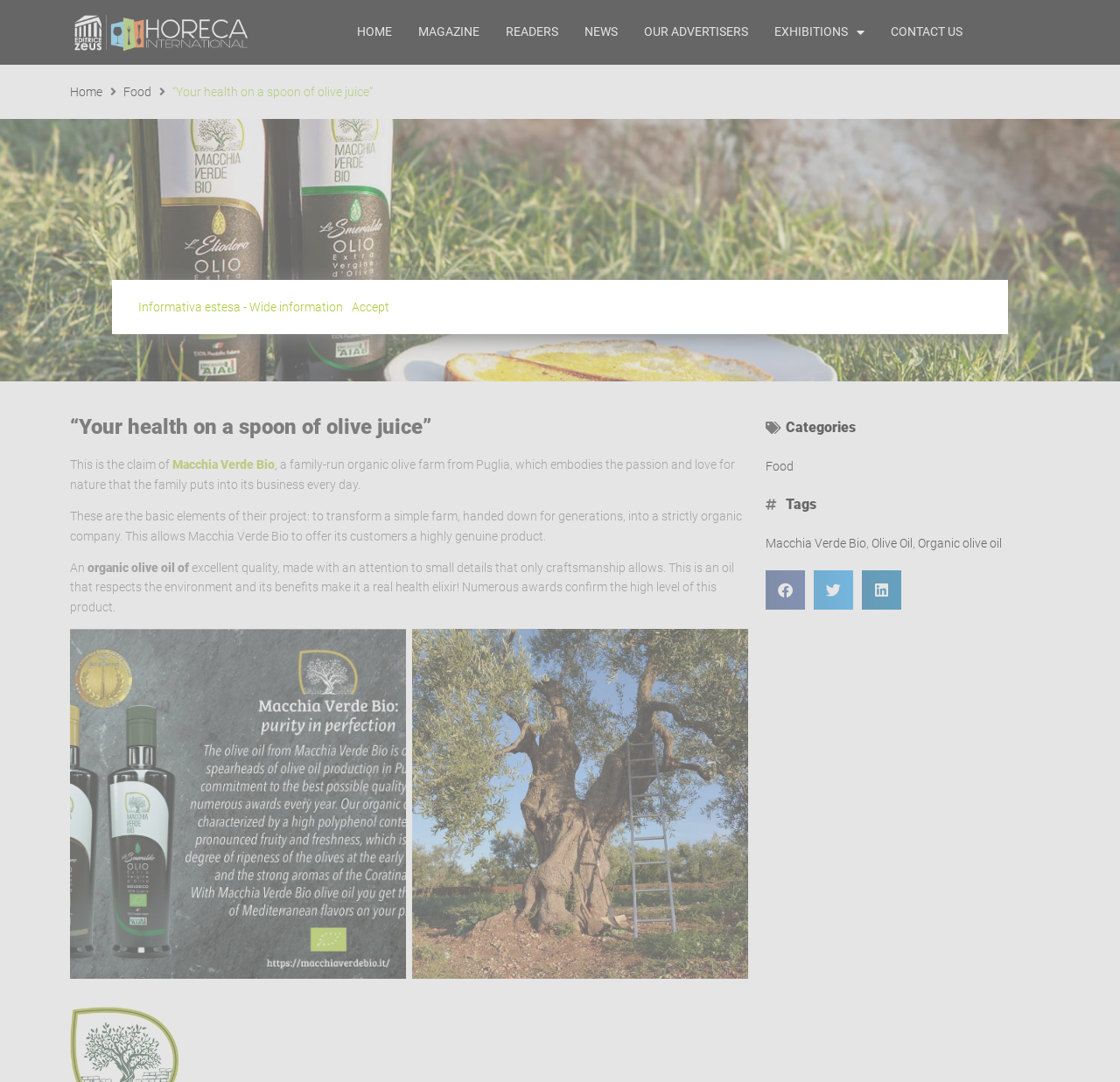What is the text of the webpage's headline?

“Your health on a spoon of olive juice”